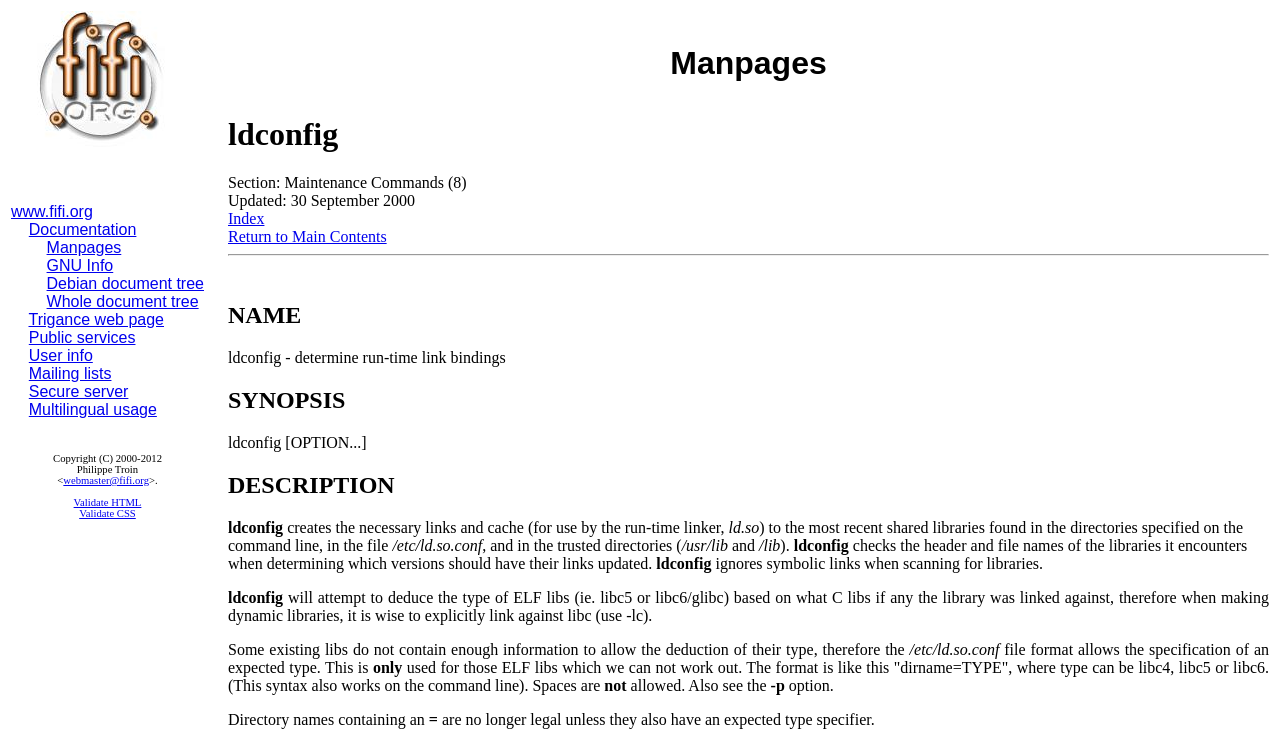Please find the bounding box coordinates of the element that needs to be clicked to perform the following instruction: "Go to the 'GNU Info' page". The bounding box coordinates should be four float numbers between 0 and 1, represented as [left, top, right, bottom].

[0.036, 0.345, 0.088, 0.367]